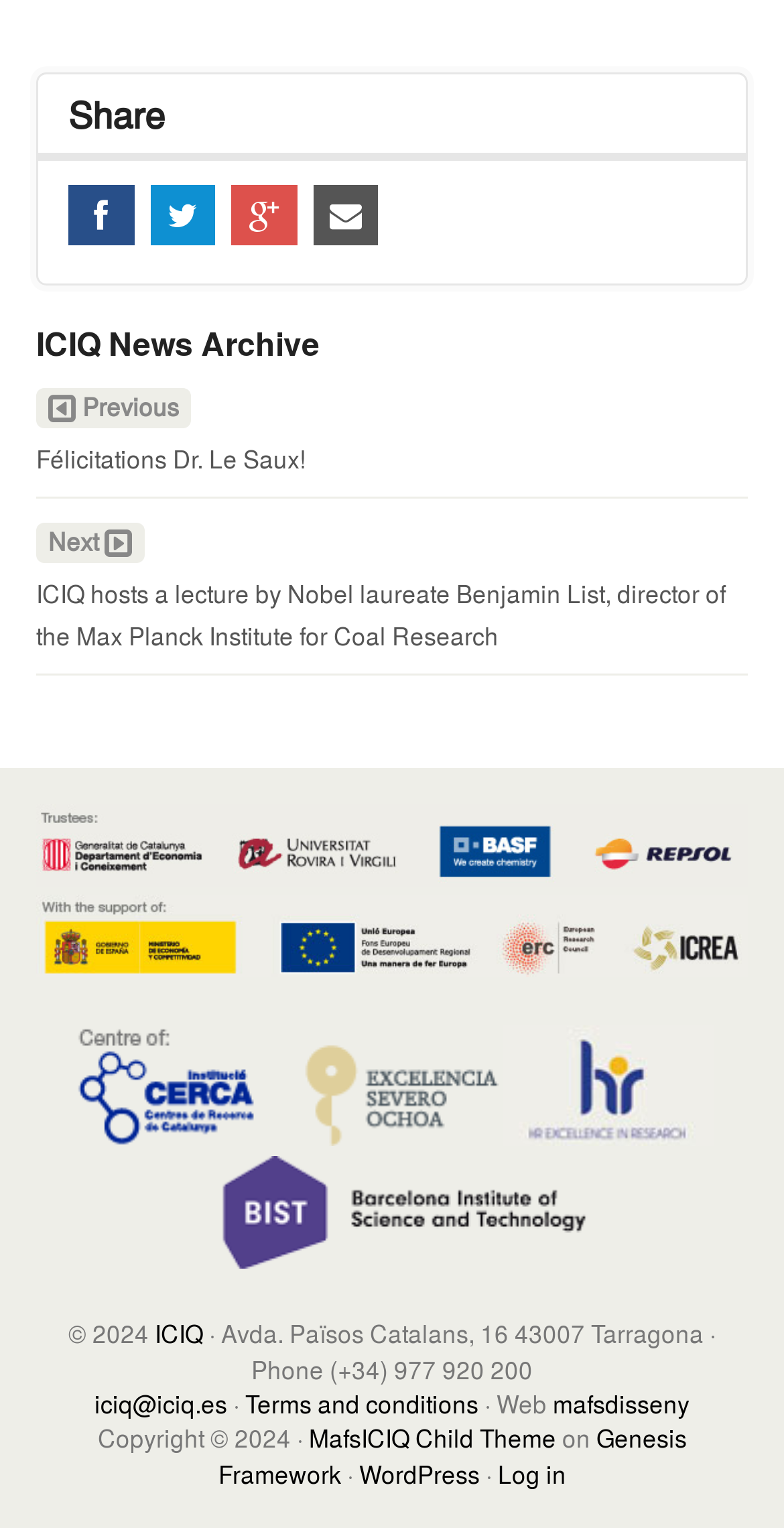What is the topic of the news archive? Observe the screenshot and provide a one-word or short phrase answer.

Scientific research